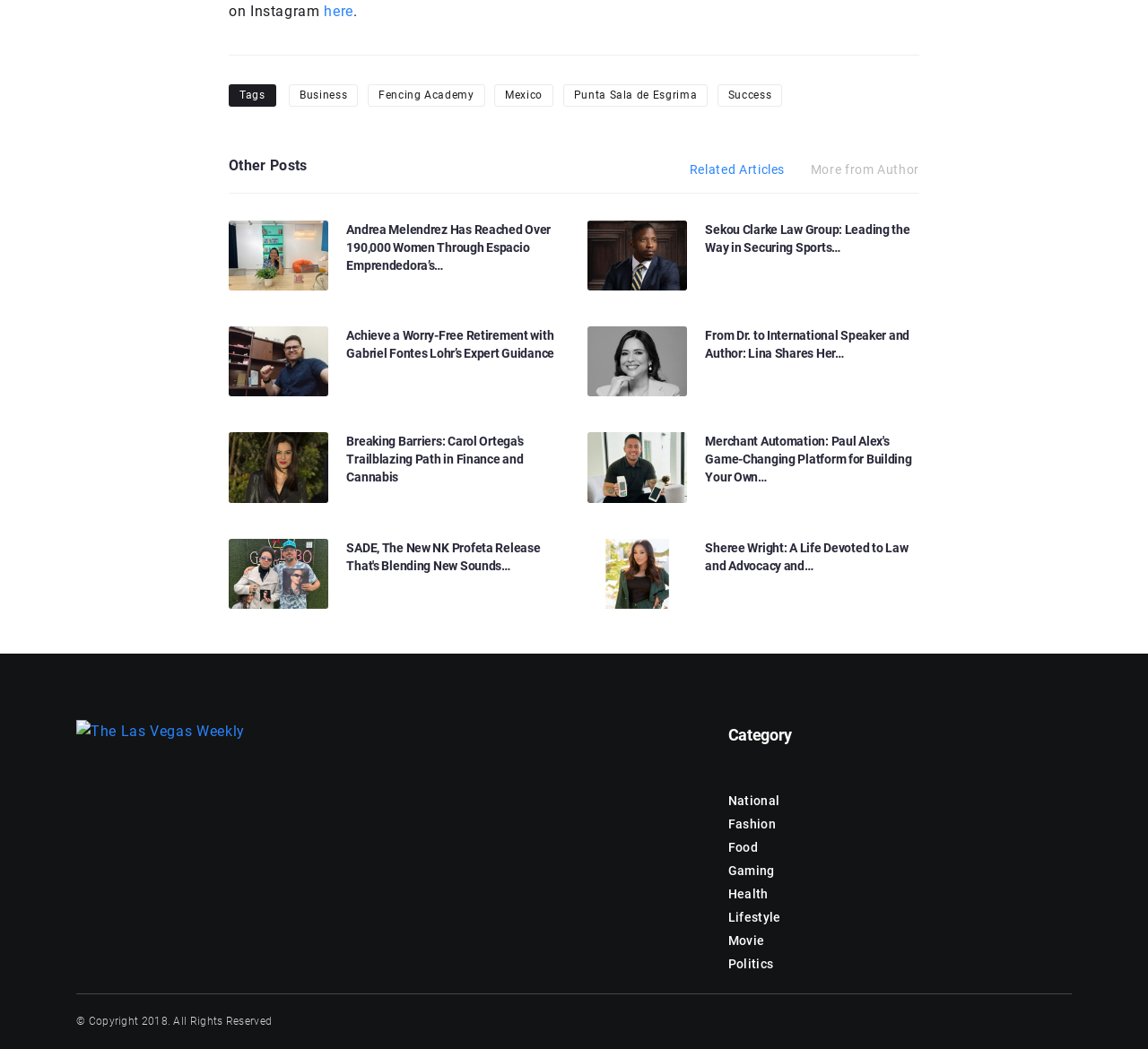Determine the coordinates of the bounding box that should be clicked to complete the instruction: "Read the article 'Andrea Melendrez Has Reached Over 190,000 Women Through Espacio Emprendedora’s Training Programs'". The coordinates should be represented by four float numbers between 0 and 1: [left, top, right, bottom].

[0.302, 0.21, 0.488, 0.261]